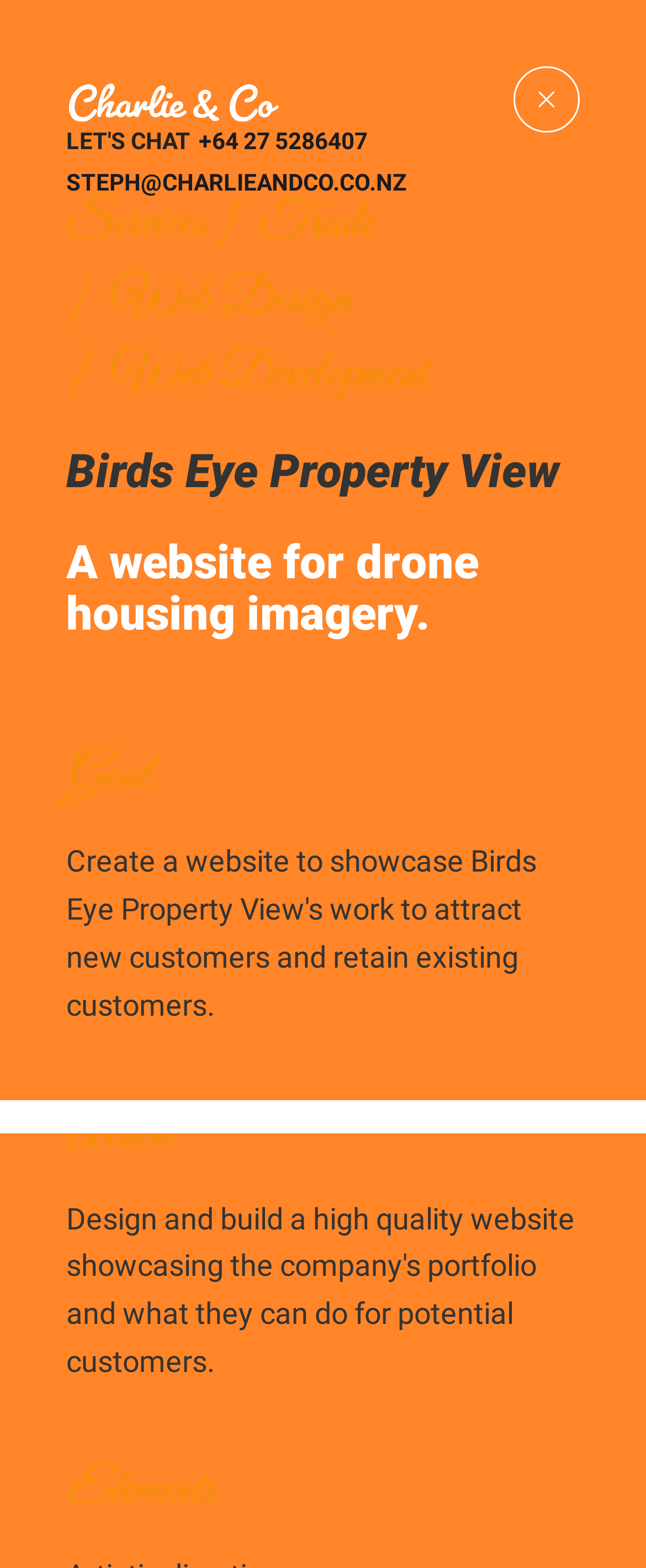Extract the bounding box coordinates for the UI element described by the text: "Web Design". The coordinates should be in the form of [left, top, right, bottom] with values between 0 and 1.

[0.172, 0.171, 0.544, 0.211]